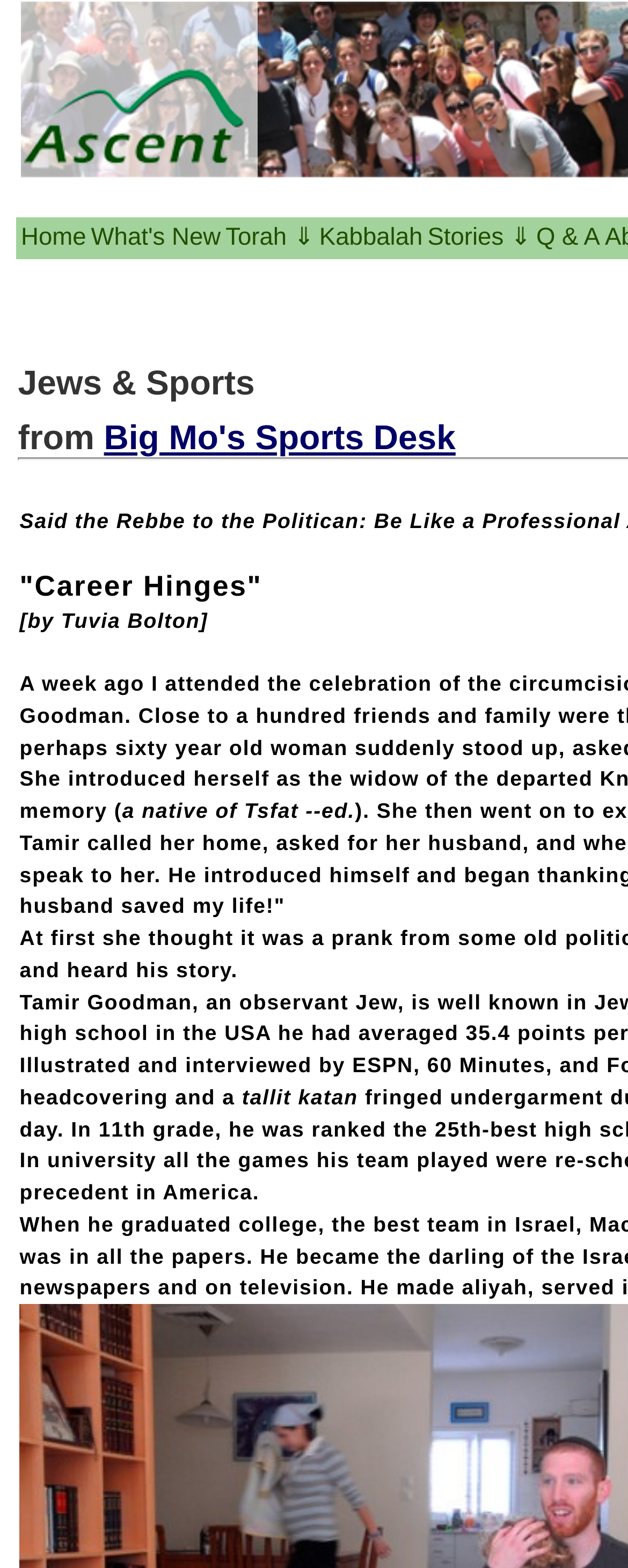Locate the bounding box coordinates for the element described below: "Q & A". The coordinates must be four float values between 0 and 1, formatted as [left, top, right, bottom].

[0.846, 0.141, 0.958, 0.163]